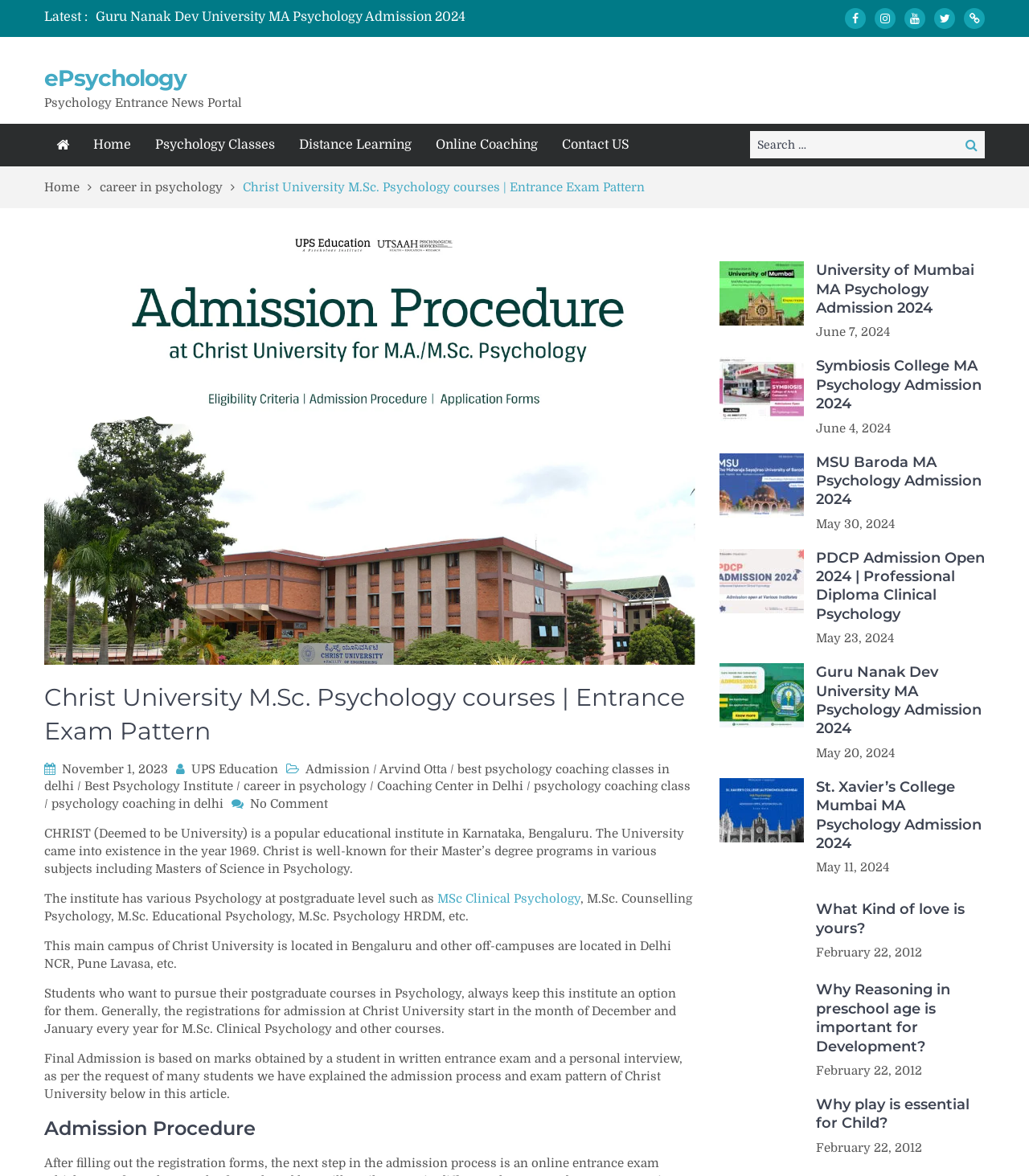Articulate a complete and detailed caption of the webpage elements.

This webpage is about Christ University's M.Sc. Psychology courses, specifically focusing on the entrance exam pattern and admission procedure. At the top, there is a navigation bar with links to "Home", "Psychology Classes", "Distance Learning", "Online Coaching", and "Contact US". Below this, there is a search bar with a "Search" button. 

On the left side, there is a section with social media links to Facebook, Instagram, Youtube, Twitter, and a "Home" link. Above this, there is a heading "ePsychology" with a link to the same, and another heading "Psychology Entrance News Portal". 

The main content of the webpage is divided into sections. The first section has a heading "Christ University M.Sc. Psychology courses | Entrance Exam Pattern" and provides information about Christ University, its history, and its Master's degree programs in Psychology. 

Below this, there are several links to related articles about psychology coaching classes, institutes, and courses. The next section is about the admission procedure, which includes written entrance exams and personal interviews. 

The webpage also features several links to other universities' psychology admission news, including University of Mumbai, Symbiosis College, MSU Baroda, PDCP, and Guru Nanak Dev University, along with their respective admission dates. Each of these links has an accompanying image.